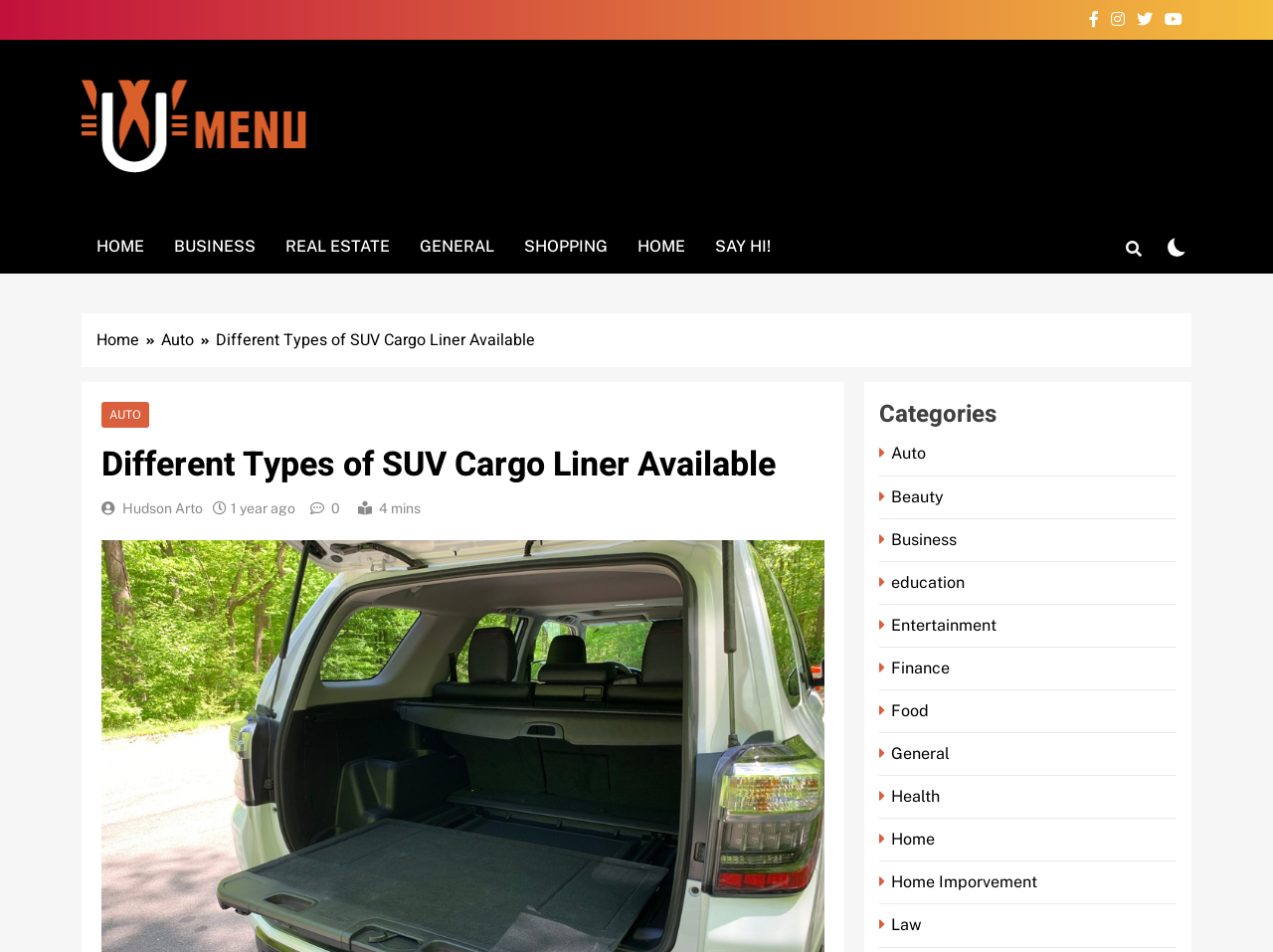Analyze and describe the webpage in a detailed narrative.

The webpage is about "Different Types of SUV Cargo Liner Available" and appears to be a blog or article page. At the top, there are several social media links, including Facebook, Twitter, and Instagram, aligned horizontally. Next to these links, there is a menu button with the text "Uw Menu" and an accompanying image. 

Below the social media links, there is a horizontal navigation bar with links to different sections of the website, including "HOME", "BUSINESS", "REAL ESTATE", "GENERAL", "SHOPPING", and "SAY HI!". 

To the right of the navigation bar, there is a search button and a checkbox. 

The main content of the page starts with a breadcrumbs navigation section, which shows the current page's location in the website's hierarchy. The breadcrumbs section is followed by a heading that repeats the title of the page, "Different Types of SUV Cargo Liner Available". 

Below the heading, there is a section with the author's name, "Hudson Arto", and the publication date, "1 year ago". The section also includes the estimated reading time, "4 mins". 

The main content of the page is divided into two columns. The left column contains the article's text, while the right column has a list of categories, each represented by an icon and a link. The categories include "Auto", "Beauty", "Business", "Education", and many others.